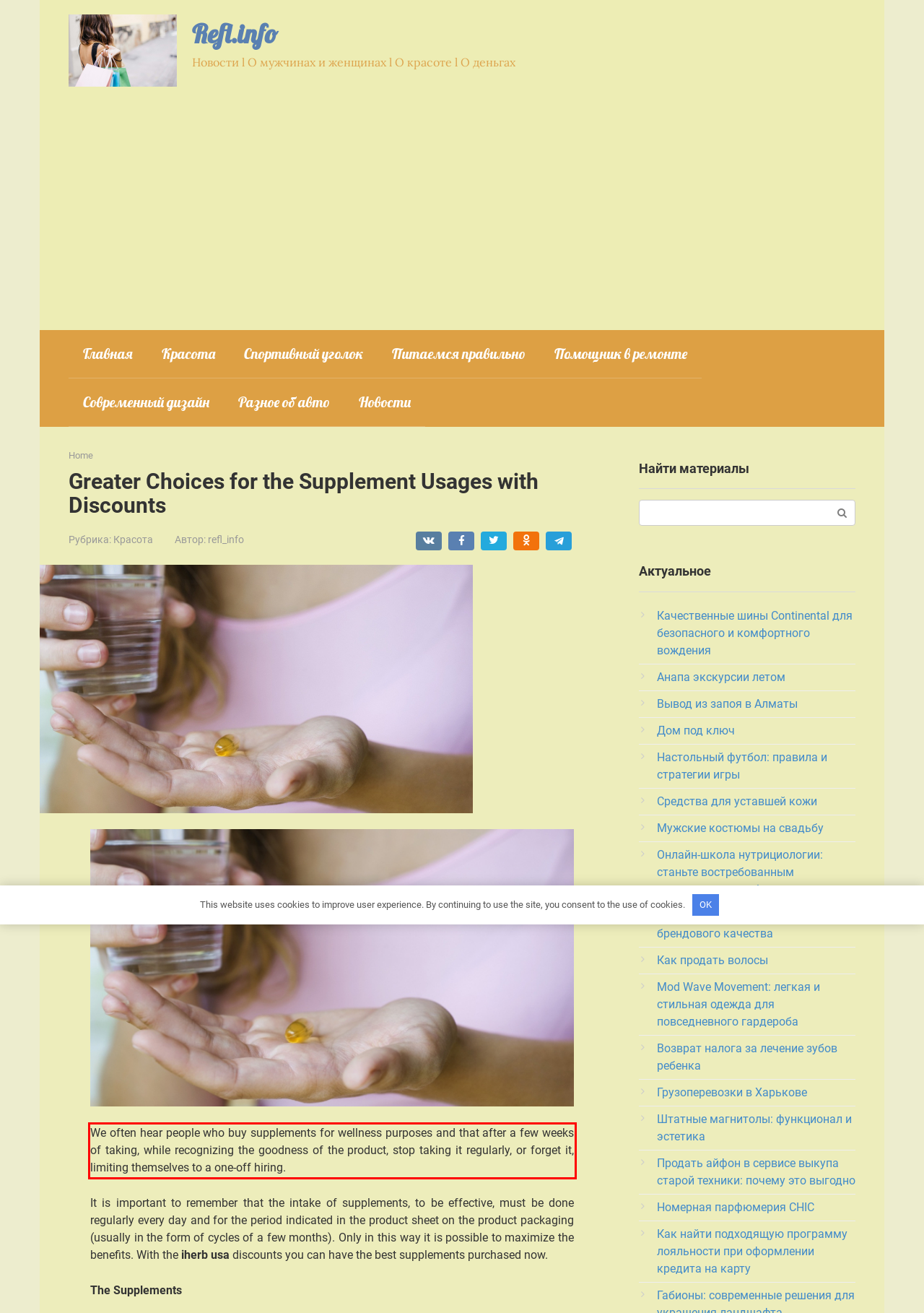Examine the screenshot of the webpage, locate the red bounding box, and generate the text contained within it.

We often hear people who buy supplements for wellness purposes and that after a few weeks of taking, while recognizing the goodness of the product, stop taking it regularly, or forget it, limiting themselves to a one-off hiring.